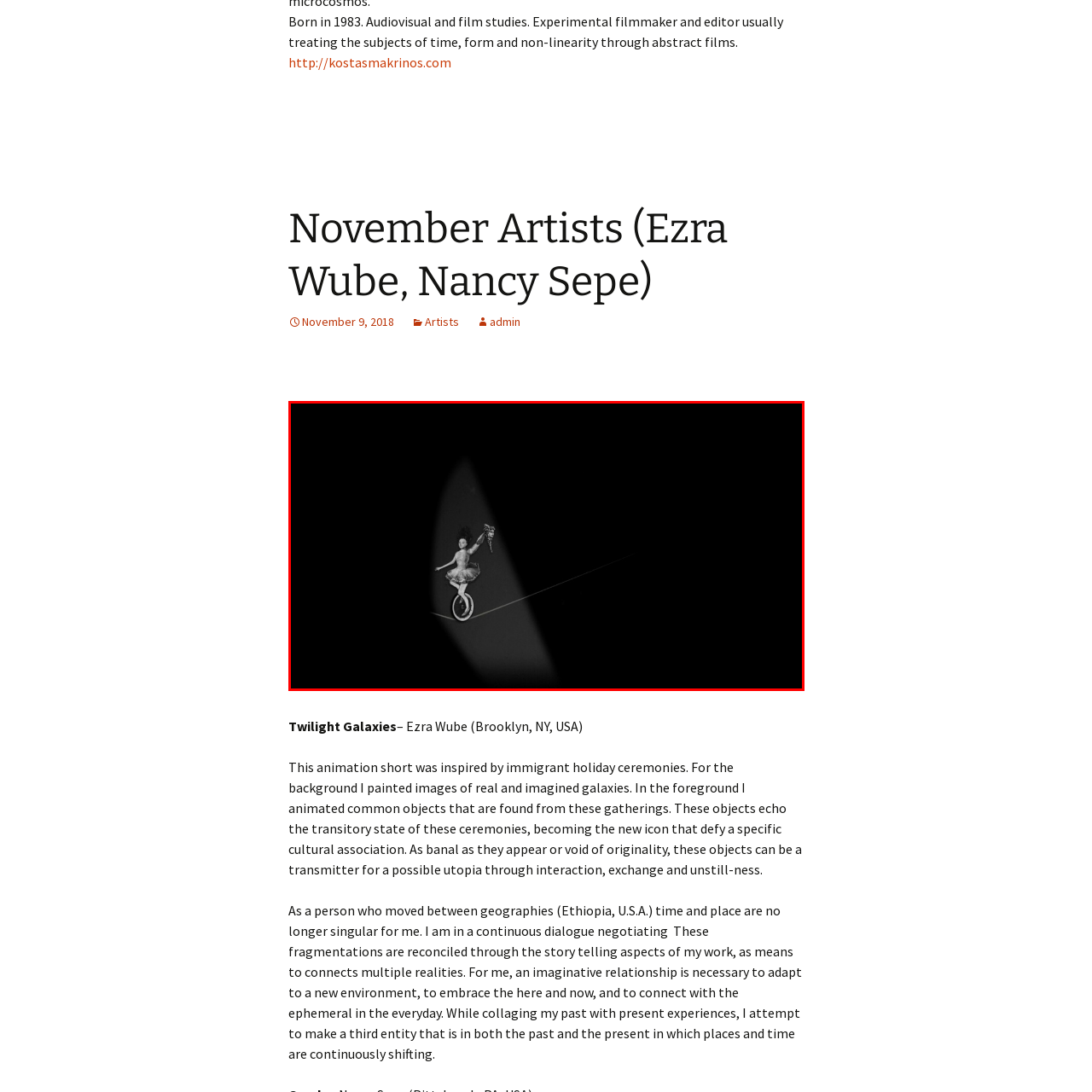Offer a comprehensive description of the image enclosed by the red box.

The image features a captivating monochromatic scene where a figure gracefully balances on a unicycle, embodying a sense of daring and playfulness. This figure, characterized by a whimsical pose, holds a playful object in one hand while appearing to navigate a tightrope against a backdrop of deep blackness. The composition evokes a feeling of suspended motion, highlighting the connection between art and performance.

This artistic representation is part of a creative exploration titled "Twilight Galaxies" by Ezra Wube, who draws inspiration from immigrant holiday ceremonies. The artist utilizes a unique blend of reality and imagination, painting images of galaxies that serve both as a backdrop and metaphor for the transitory states of cultural experiences. The work resonates with themes of duality, continuity, and the blending of past and present, encouraging viewers to reflect on their own realities as they connect with the ephemeral nature of everyday life.